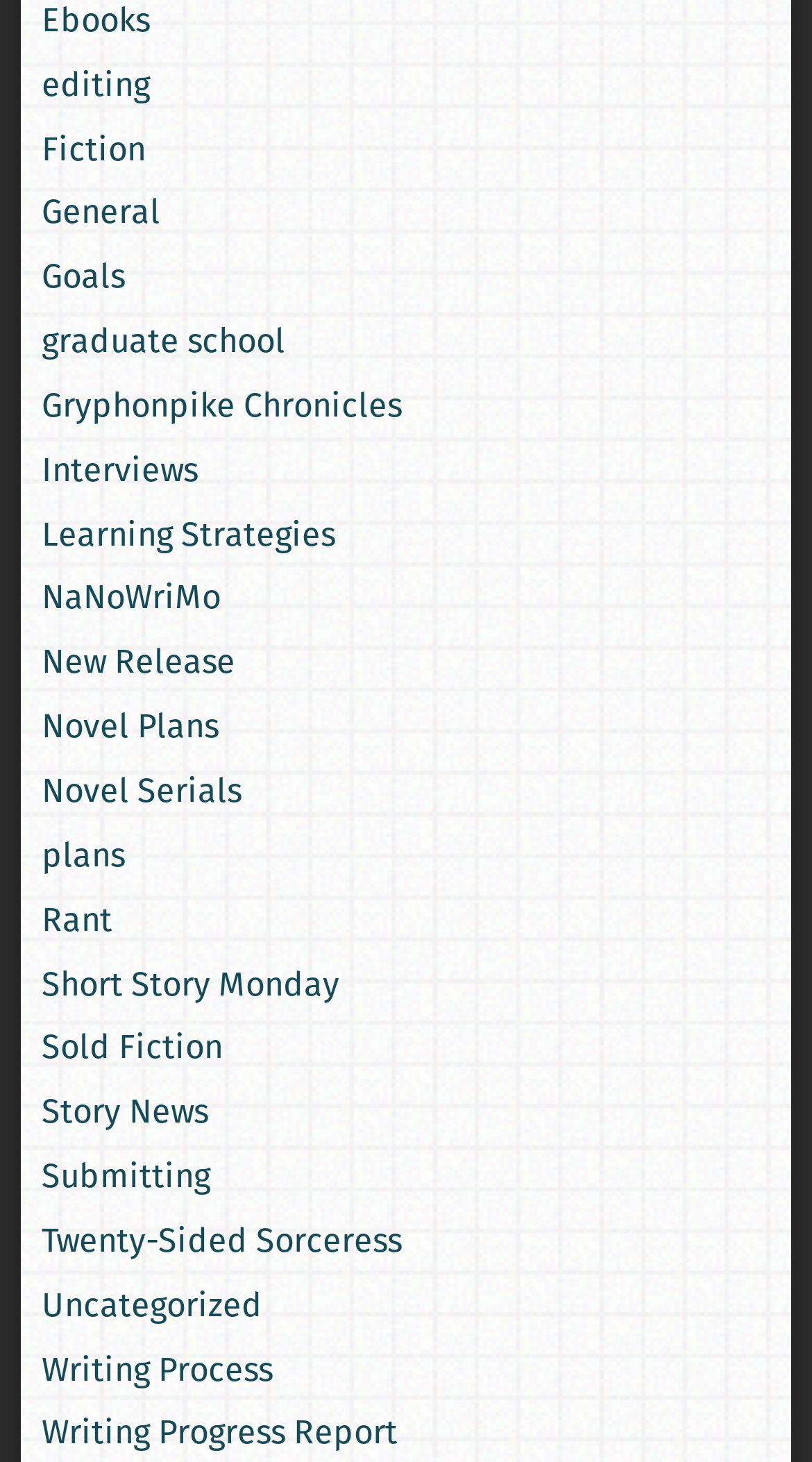Please identify the bounding box coordinates of the area that needs to be clicked to fulfill the following instruction: "view editing page."

[0.051, 0.041, 0.185, 0.074]